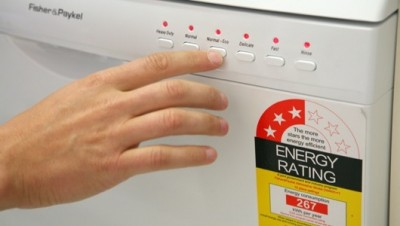What is the energy rating of the dishwasher?
Answer the question with a single word or phrase derived from the image.

267